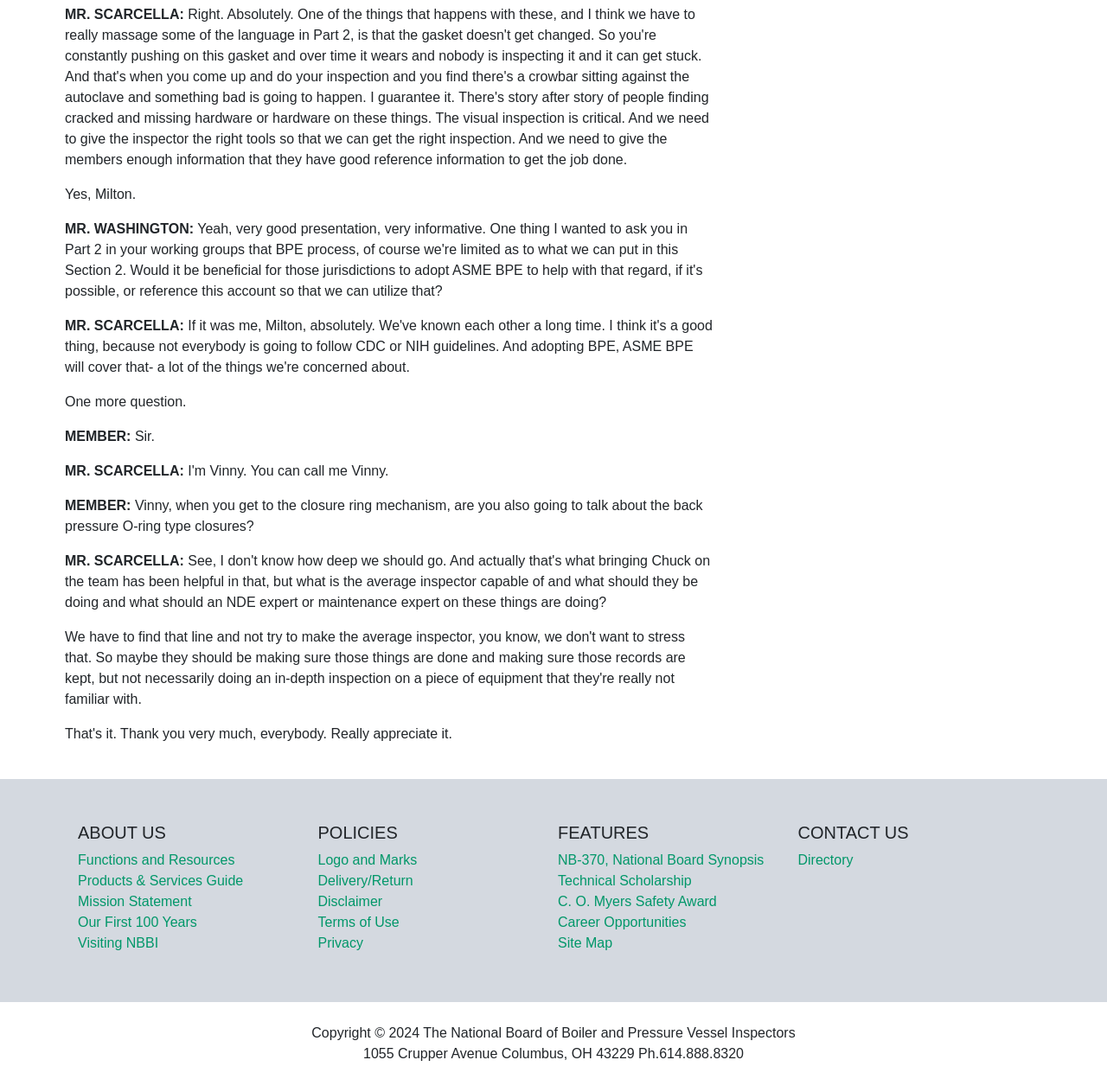Identify the bounding box coordinates of the area you need to click to perform the following instruction: "Read 'Disclaimer'".

[0.287, 0.819, 0.345, 0.832]